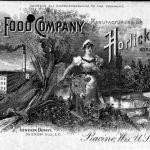Use a single word or phrase to answer the question: Where are the company's roots?

Racine, Wisconsin